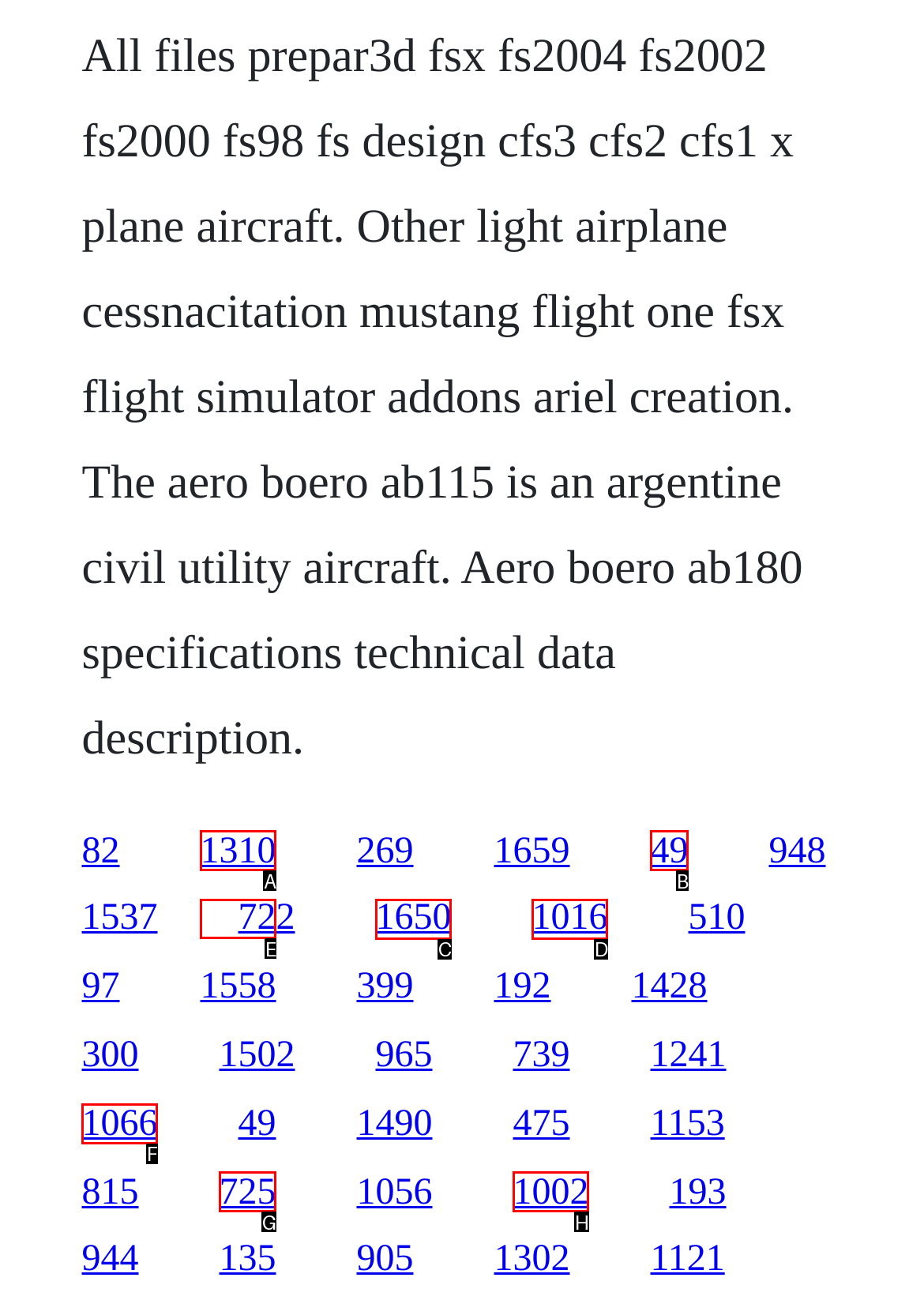For the task "access the fifteenth link", which option's letter should you click? Answer with the letter only.

E